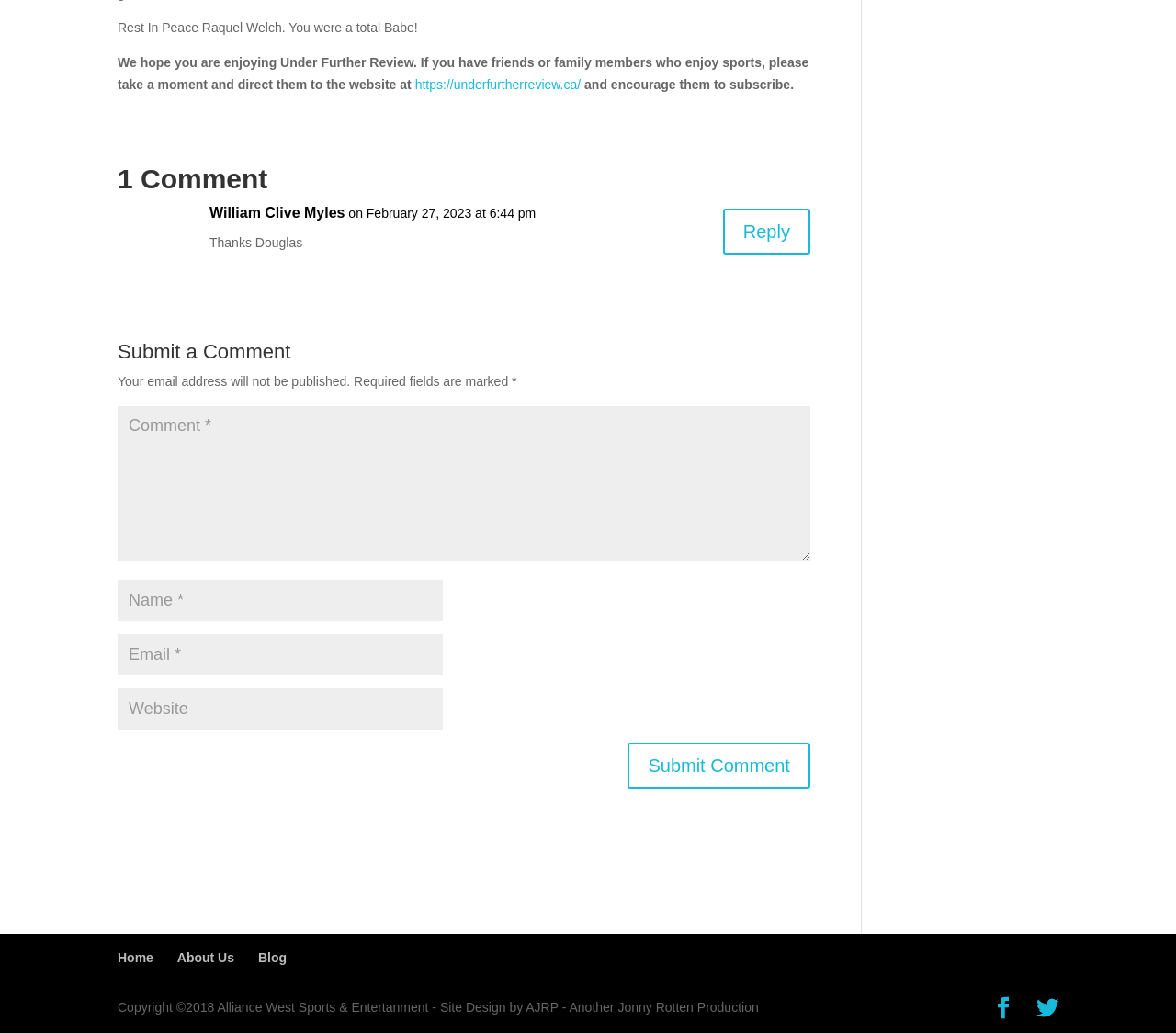Pinpoint the bounding box coordinates of the clickable element needed to complete the instruction: "Go to the home page". The coordinates should be provided as four float numbers between 0 and 1: [left, top, right, bottom].

[0.1, 0.92, 0.13, 0.934]